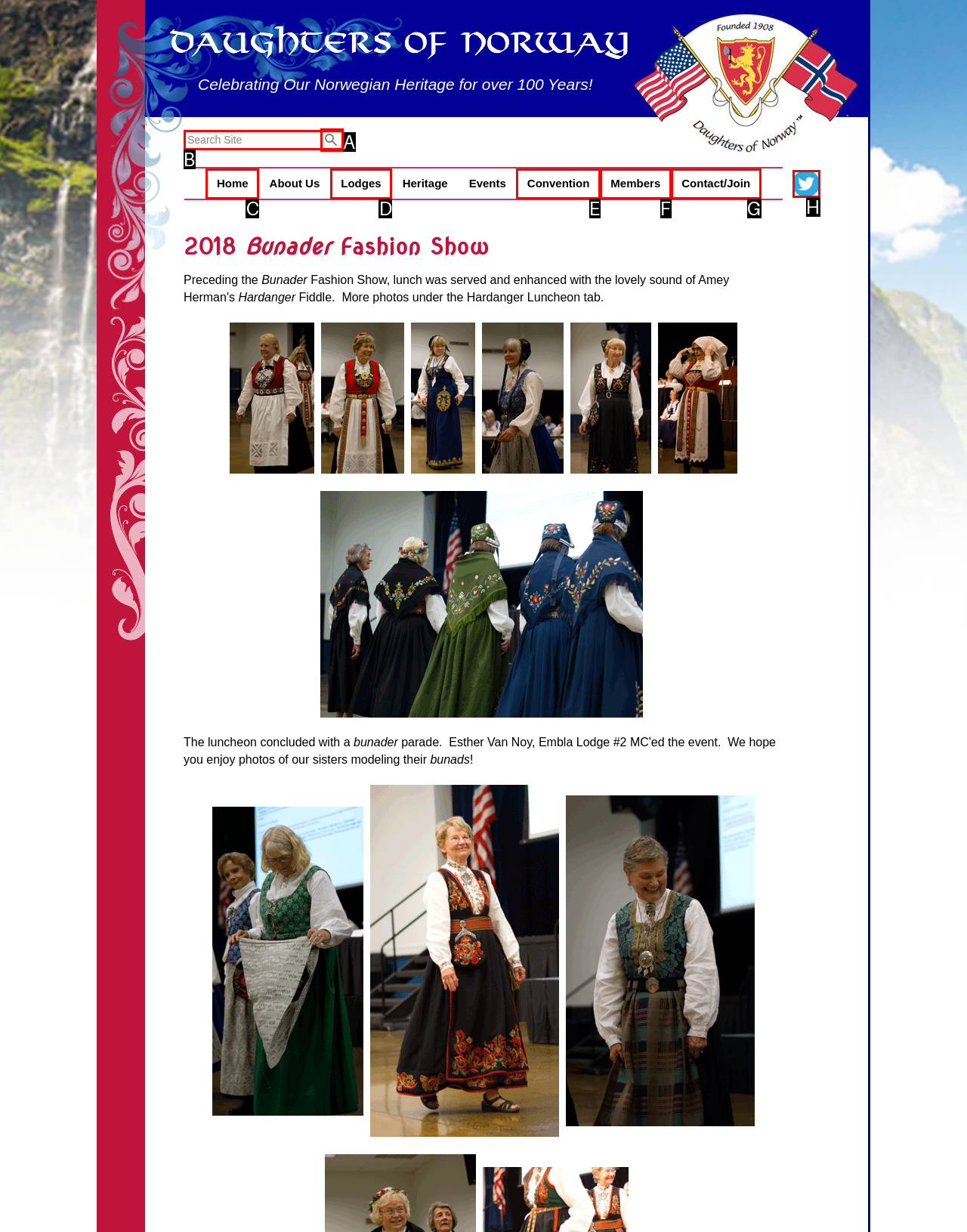Pick the HTML element that corresponds to the description: Convention
Answer with the letter of the correct option from the given choices directly.

E